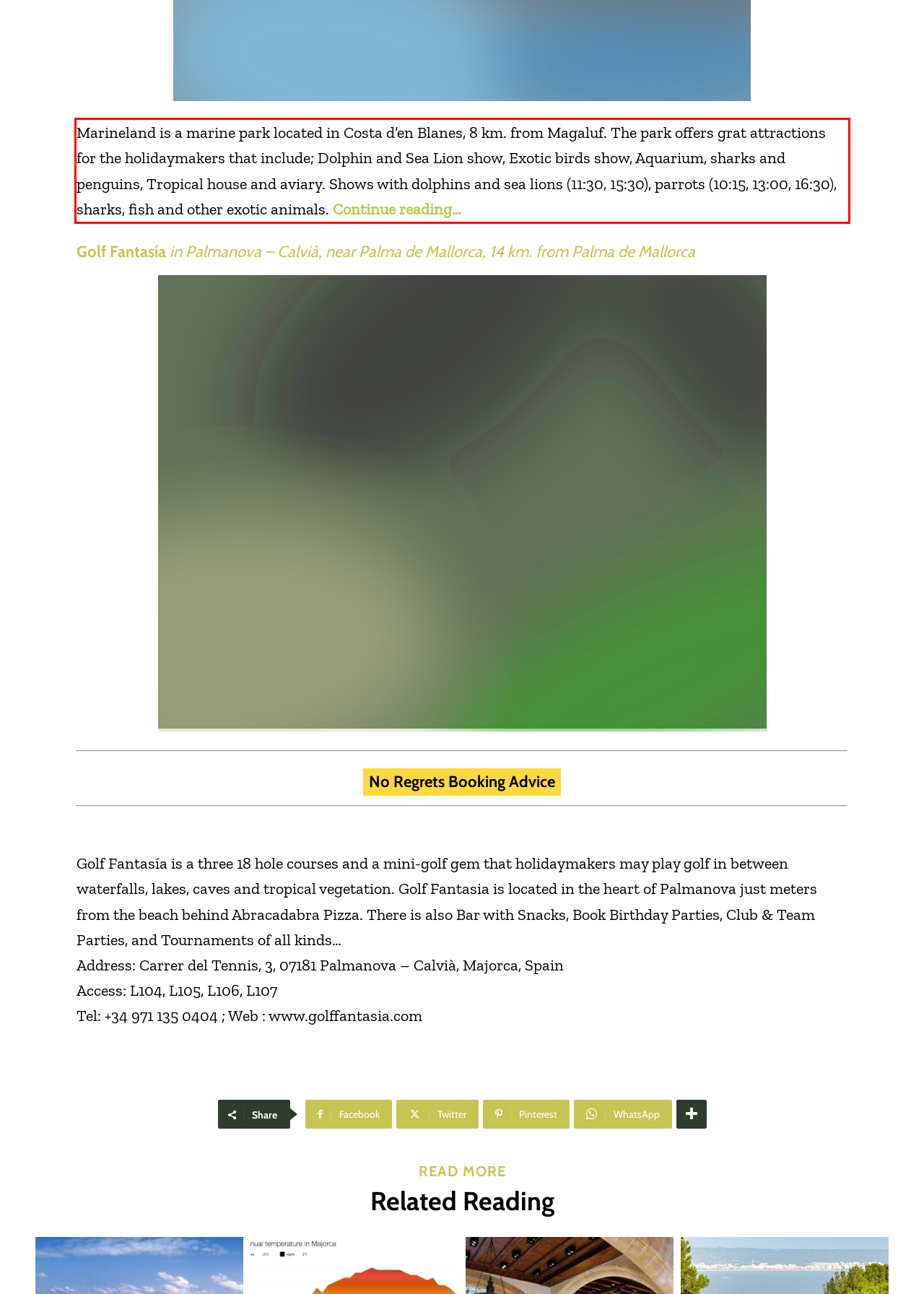Using the provided screenshot of a webpage, recognize the text inside the red rectangle bounding box by performing OCR.

Marineland is a marine park located in Costa d’en Blanes, 8 km. from Magaluf. The park offers grat attractions for the holidaymakers that include; Dolphin and Sea Lion show, Exotic birds show, Aquarium, sharks and penguins, Tropical house and aviary. Shows with dolphins and sea lions (11:30, 15:30), parrots (10:15, 13:00, 16:30), sharks, fish and other exotic animals. Continue reading…